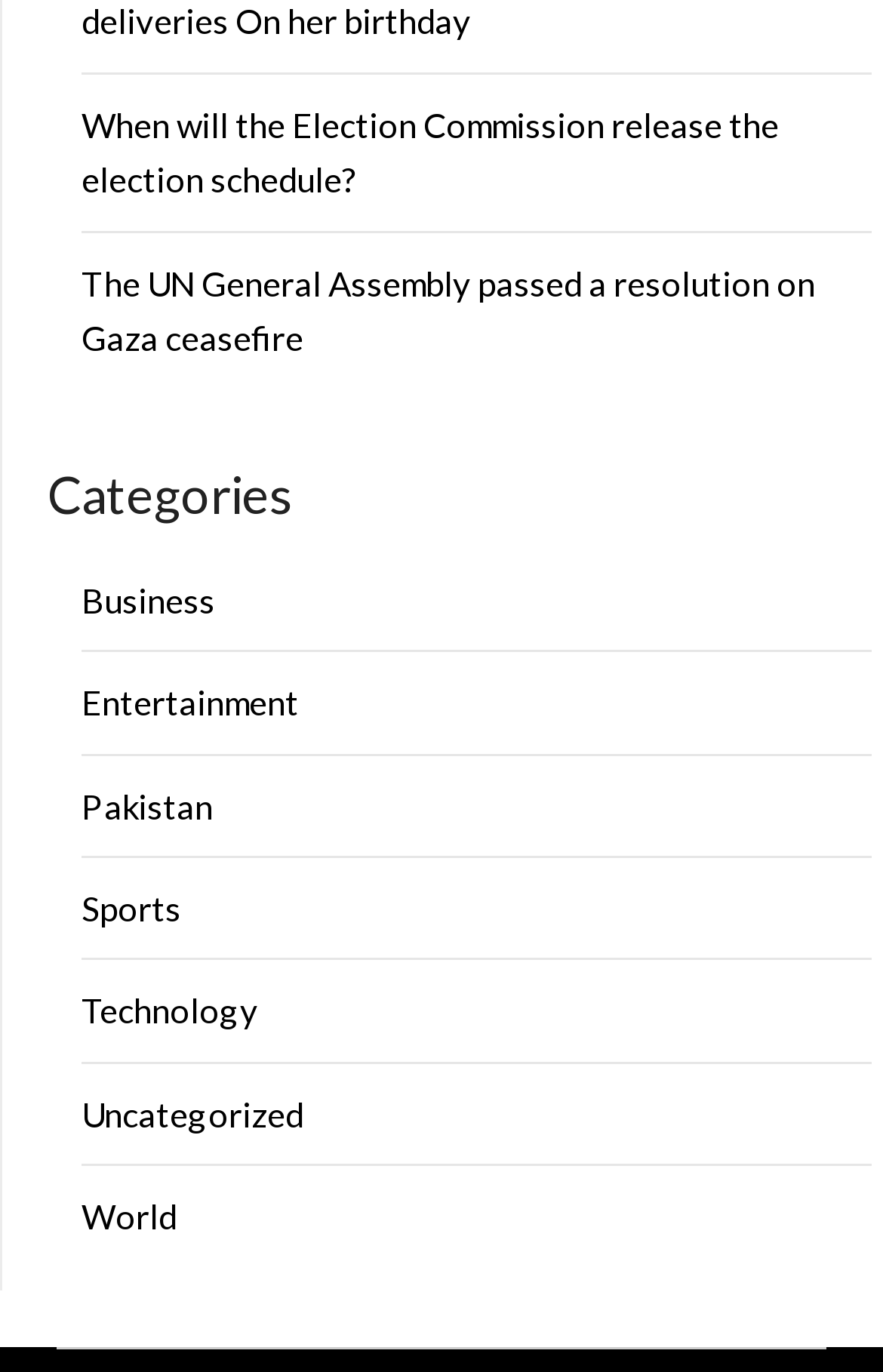What is the last link on the webpage? Using the information from the screenshot, answer with a single word or phrase.

World